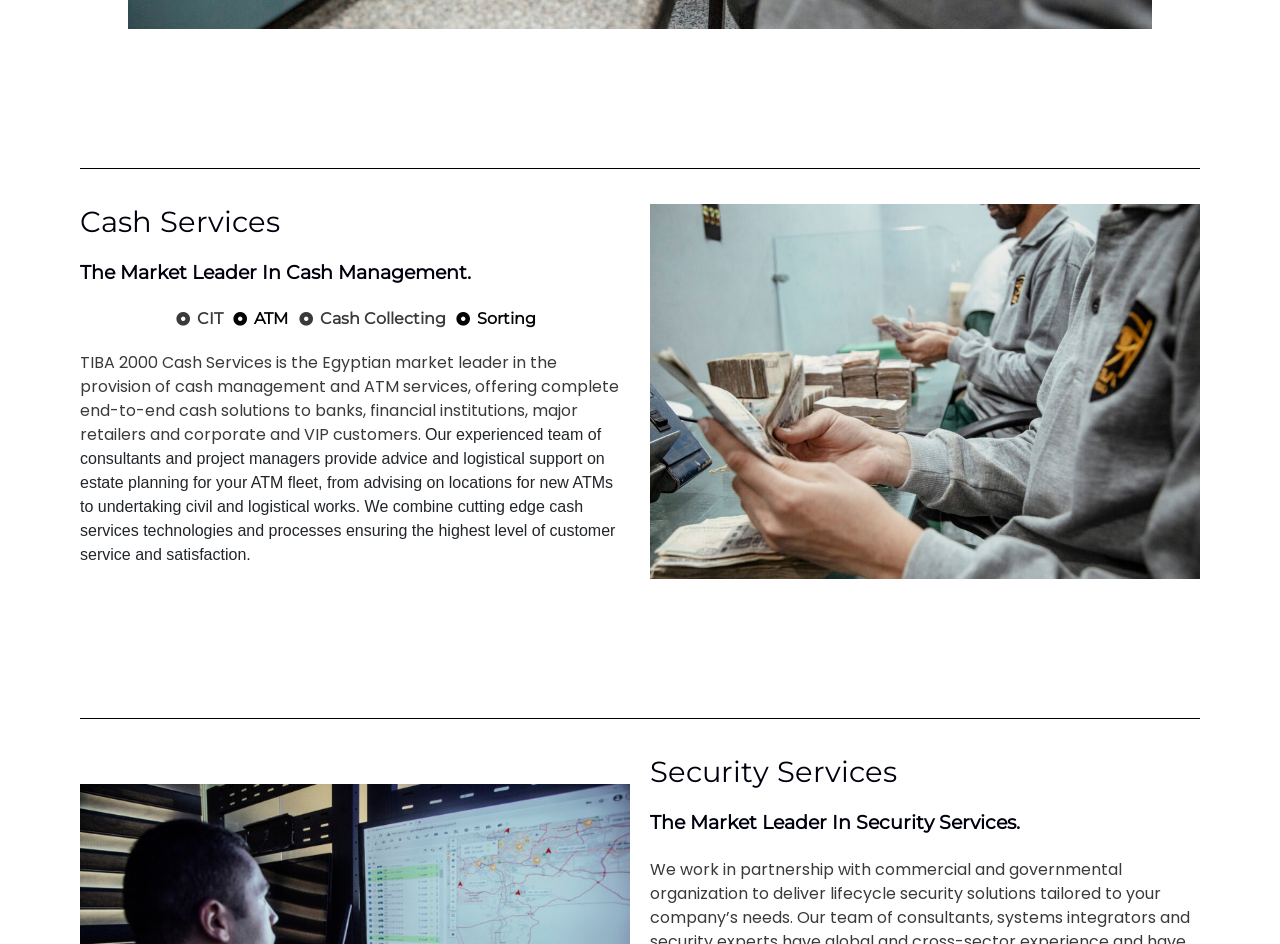What is the second service offered by CIT?
Provide a one-word or short-phrase answer based on the image.

Security Services